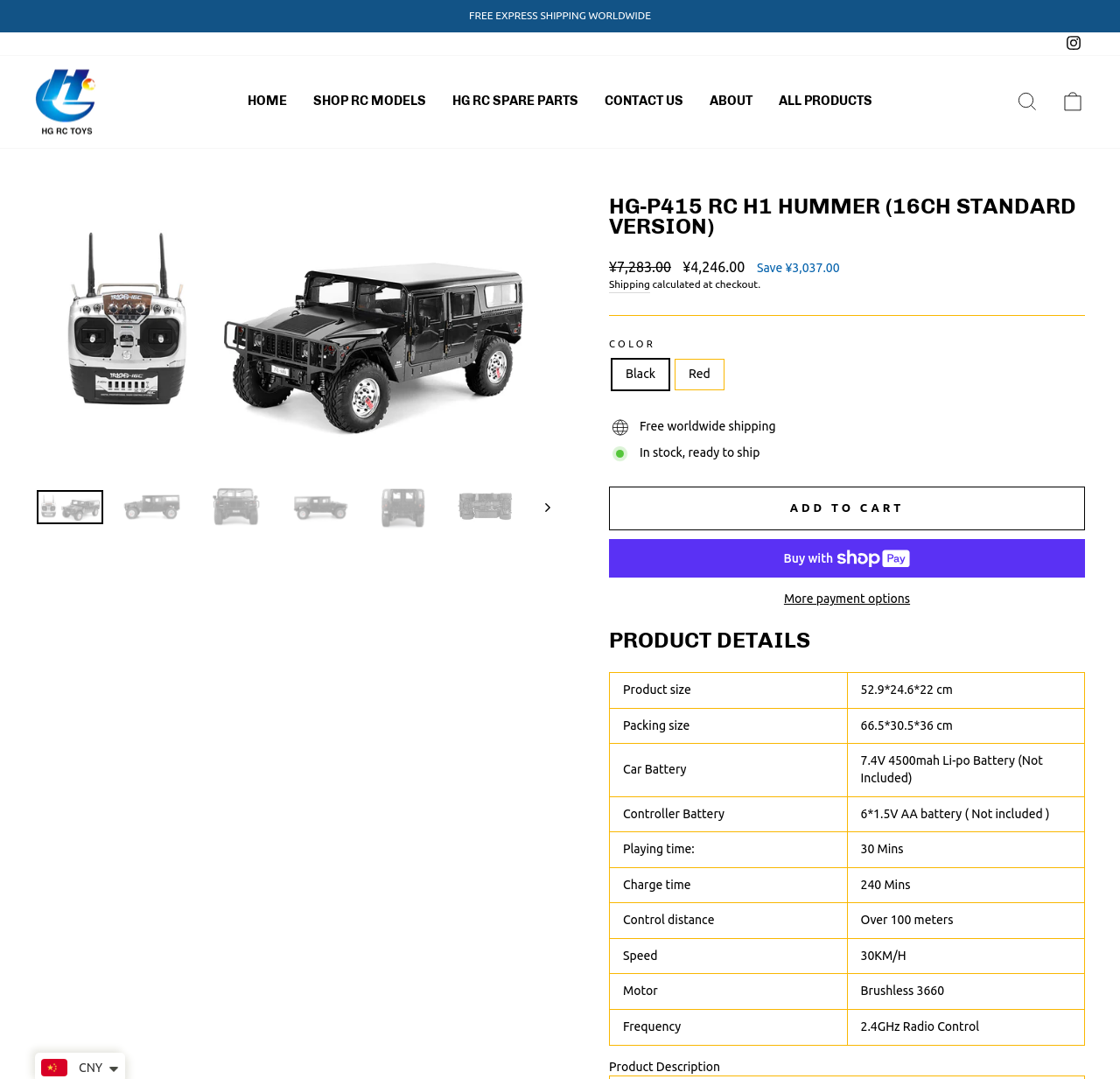Provide an in-depth caption for the contents of the webpage.

This webpage is about the HG P415 RC H1 HUMMER, a remote-controlled car manufactured by HG Factory. The page has a prominent image of the car at the top, with a brief description and a "Pause slideshow" button. Above the image, there is a link to skip to the content and a notification about free express shipping worldwide.

The top navigation bar has links to the homepage, shop, spare parts, contact us, about, and all products. On the right side, there are links to search and cart.

Below the image, there is a section with the product name, price, and a call-to-action button to add to cart. The price is displayed with a regular price and a sale price, along with a notification about the amount saved. There is also information about shipping, including a note that it is calculated at checkout.

The page then displays a table with product details, including product size, packing size, car battery, controller battery, playing time, and charge time.

Further down, there are buttons to add to cart, buy now with ShopPay, and explore more payment options. The page also has a section with product details, including a table with specifications.

Throughout the page, there are several images of the product, as well as a logo of HG RC TOYS at the top. The overall layout is organized, with clear headings and concise text.